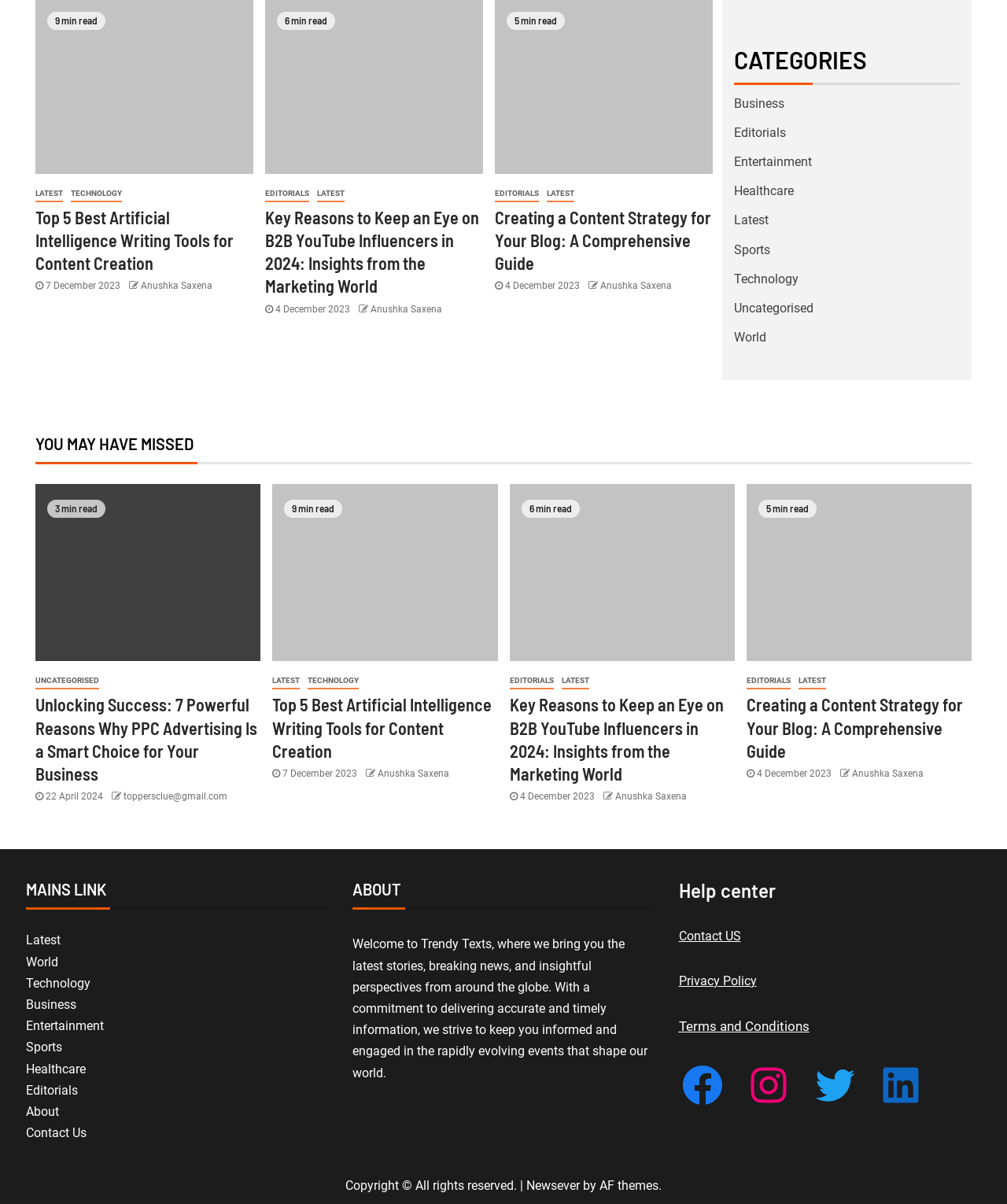Please locate the bounding box coordinates of the element that needs to be clicked to achieve the following instruction: "Check the 'YOU MAY HAVE MISSED' section". The coordinates should be four float numbers between 0 and 1, i.e., [left, top, right, bottom].

[0.035, 0.358, 0.965, 0.386]